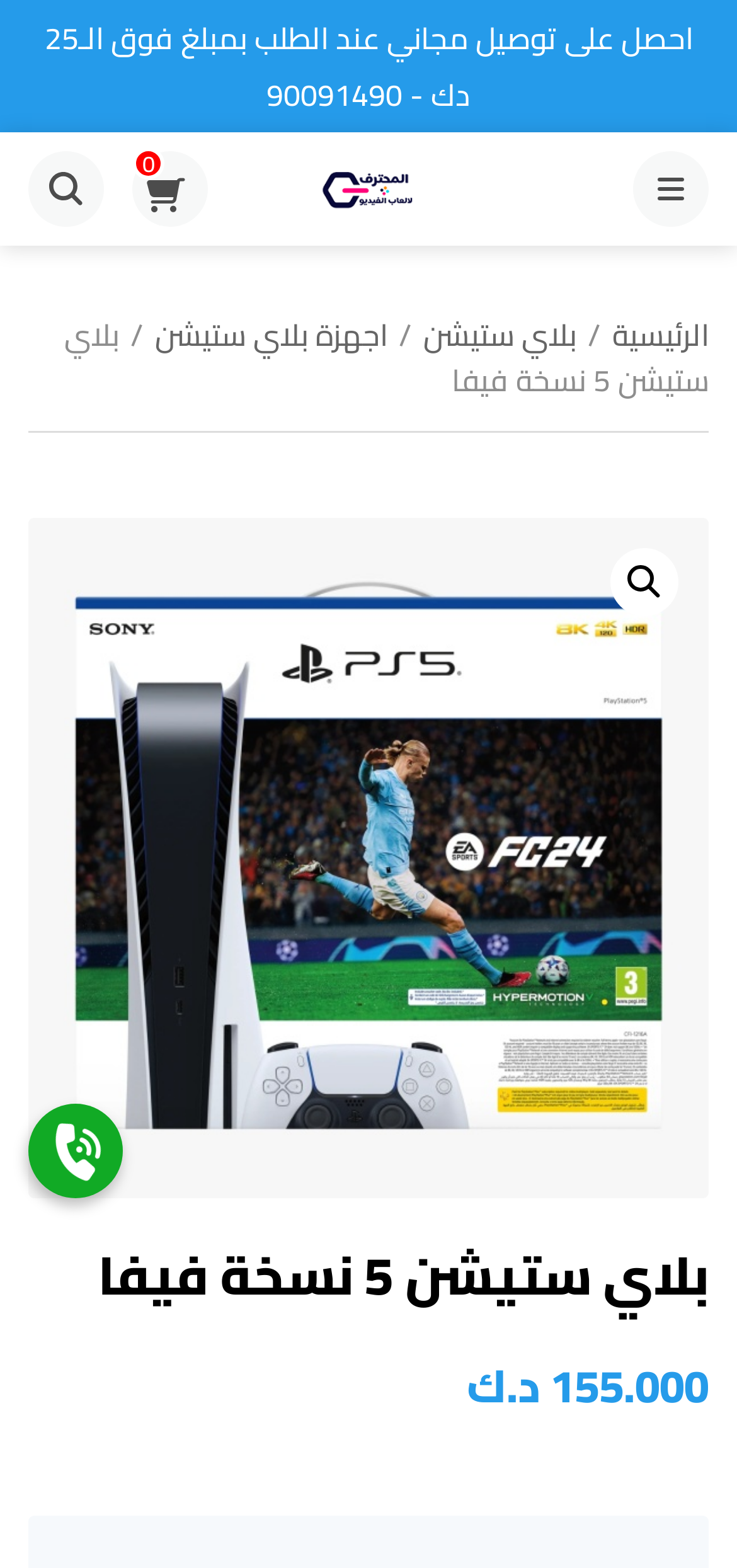Pinpoint the bounding box coordinates of the clickable element to carry out the following instruction: "View PlayStation 5 FIFA version details."

[0.038, 0.788, 0.962, 0.839]